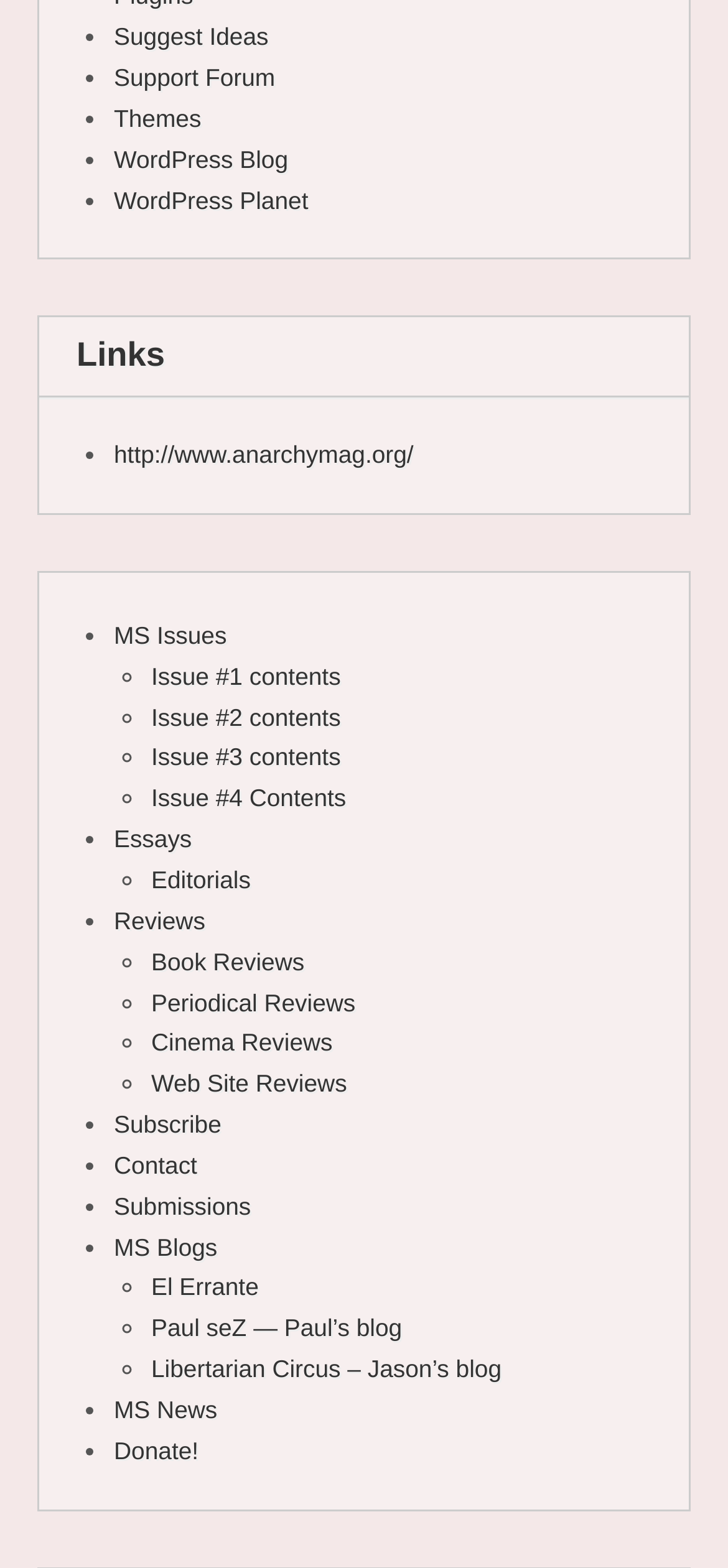Identify the coordinates of the bounding box for the element that must be clicked to accomplish the instruction: "Read Issue #1 contents".

[0.208, 0.422, 0.468, 0.44]